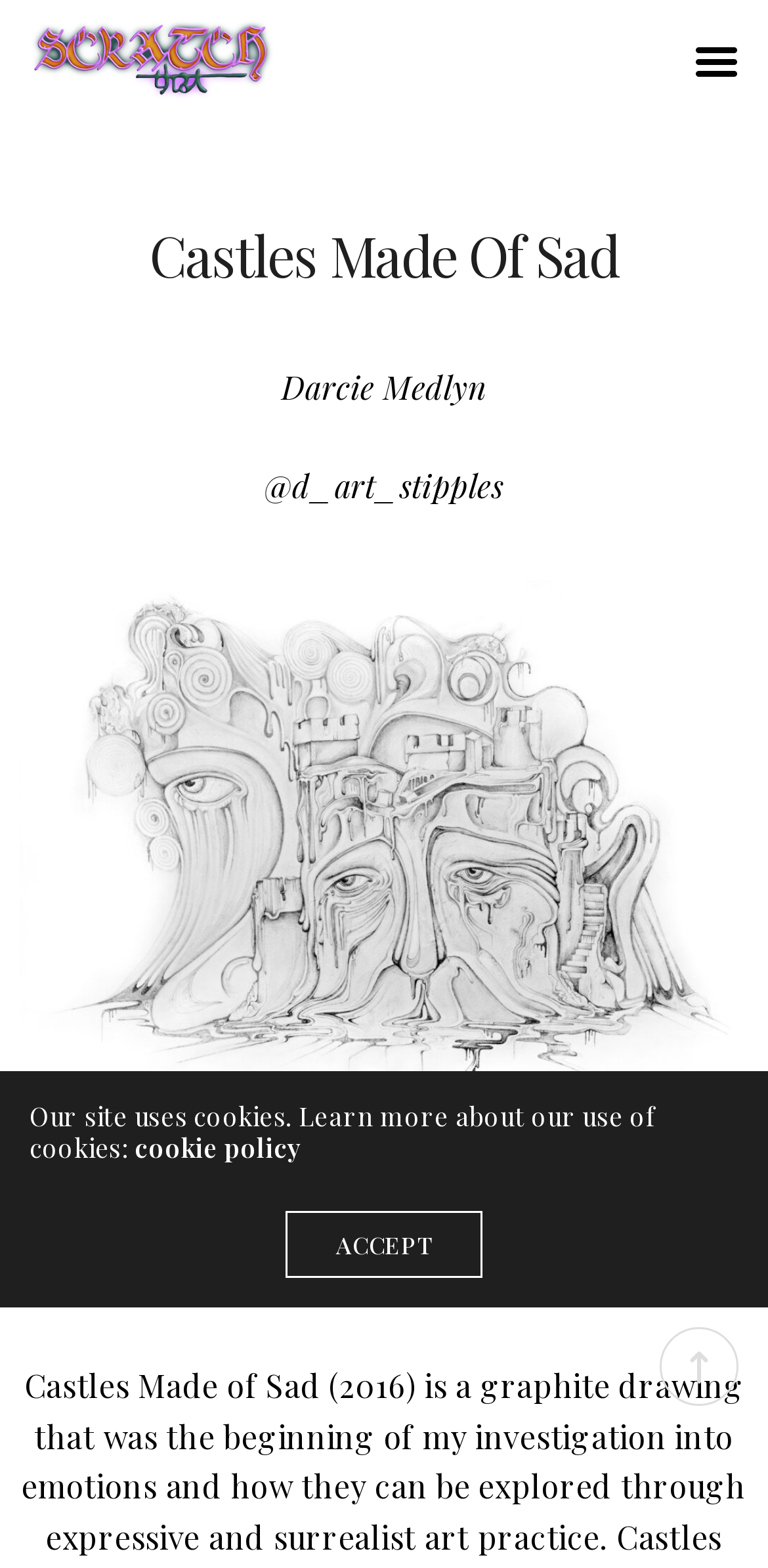What is the title of the article?
Please use the visual content to give a single word or phrase answer.

Castles Made of Sad